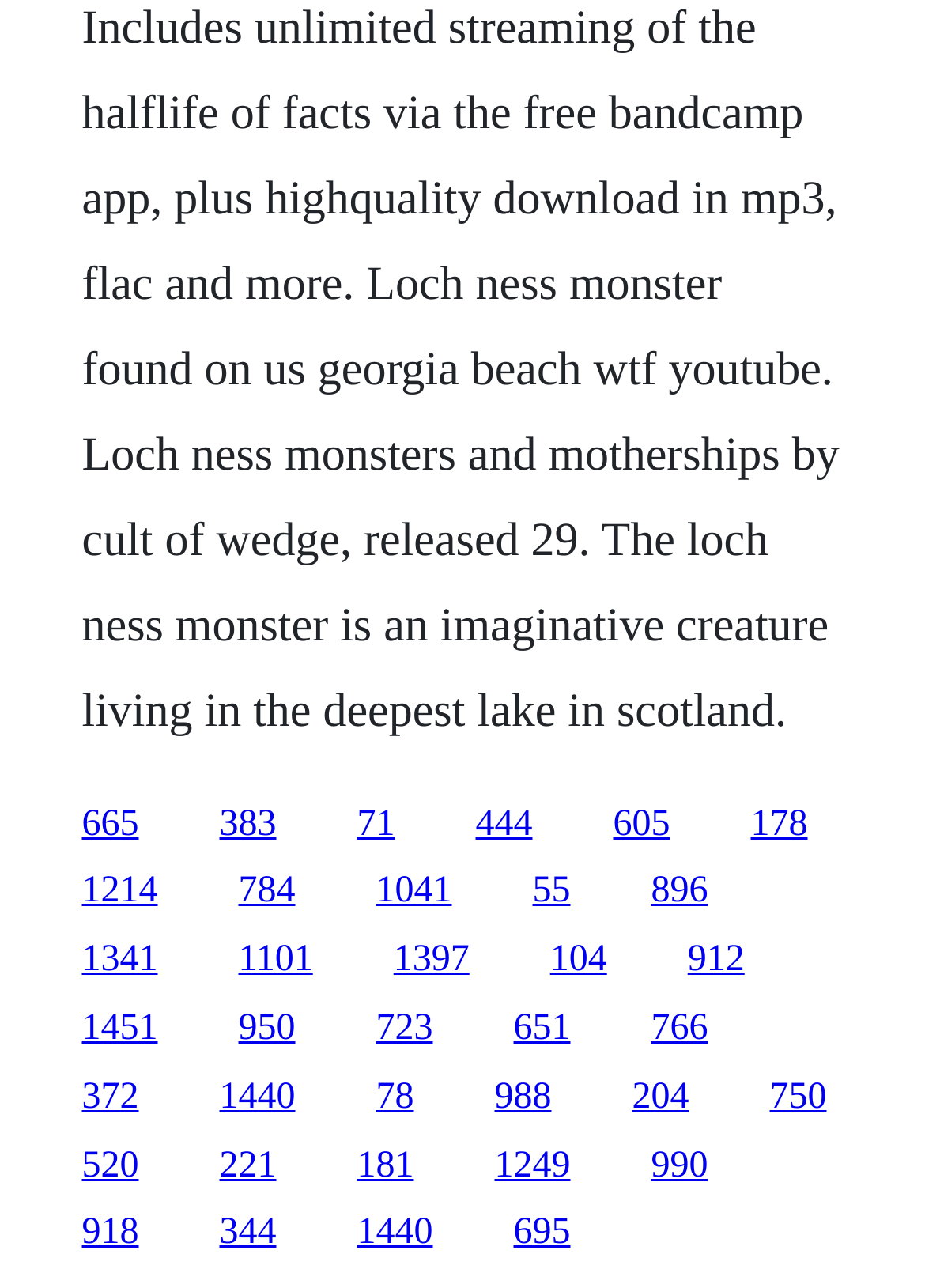Are there any links with the same y1 coordinate?
Use the image to give a comprehensive and detailed response to the question.

I analyzed the y1 coordinates of the links and found that some links, such as '665', '383', and '71', have the same y1 coordinate, indicating that they are aligned horizontally.